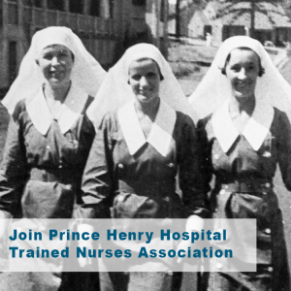Provide a rich and detailed narrative of the image.

The image prominently features three nurses in traditional attire, showcasing their commitment to the nursing profession. They are dressed in matching uniforms, complete with distinctive white headscarves that reflect the historical context of nursing. The backdrop hints at a period setting, emphasizing the rich history associated with train nurses at the Prince Henry Hospital.

Overlaying the image is a call-to-action, encouraging viewers to "Join Prince Henry Hospital Trained Nurses Association." This invitation highlights the association's role in preserving the heritage of nursing, recognizing the impact and contributions of nurses over the years. The image serves as a powerful reminder of the dedication shown by past generations of nurses and the ongoing commitment to the nursing profession today.